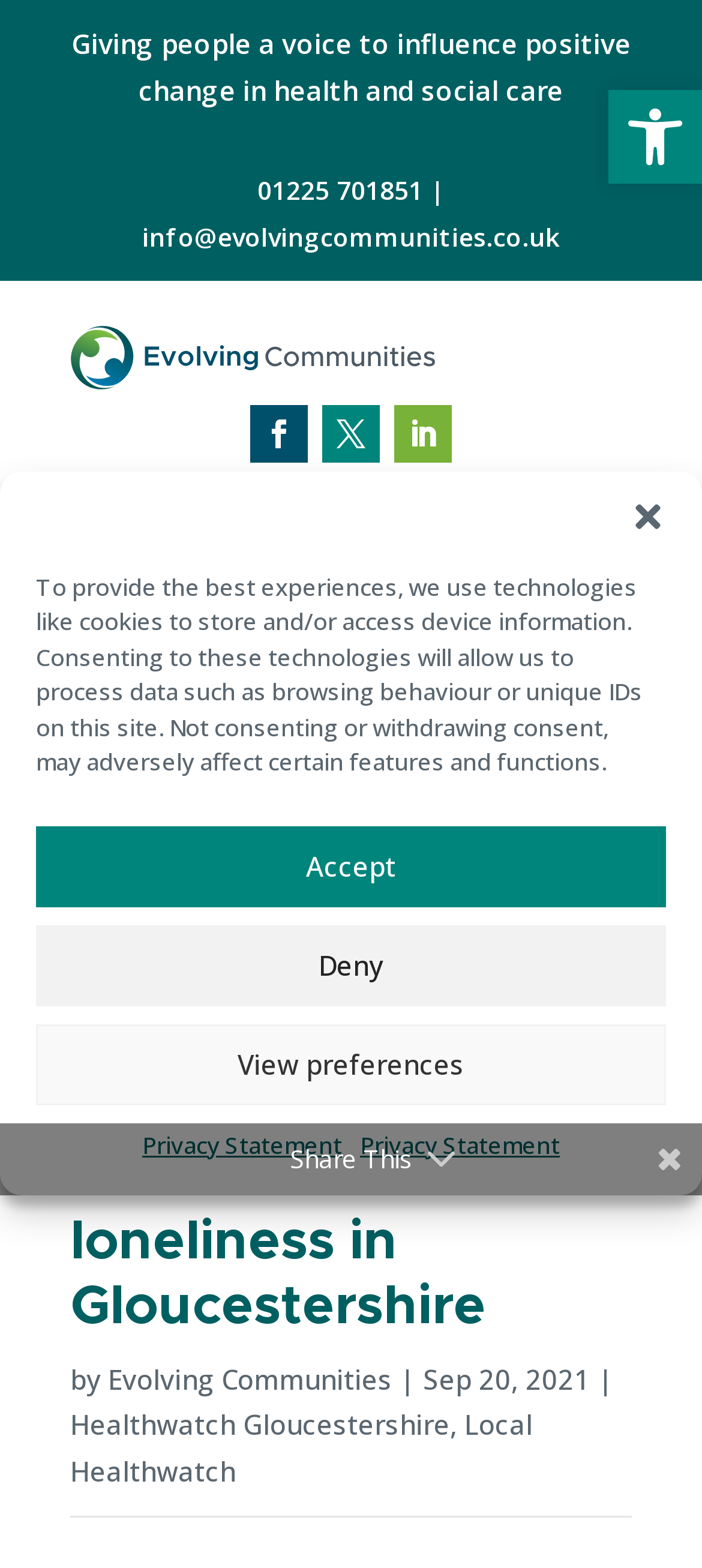Locate the bounding box coordinates of the clickable region necessary to complete the following instruction: "Open accessibility tools". Provide the coordinates in the format of four float numbers between 0 and 1, i.e., [left, top, right, bottom].

[0.867, 0.057, 1.0, 0.117]